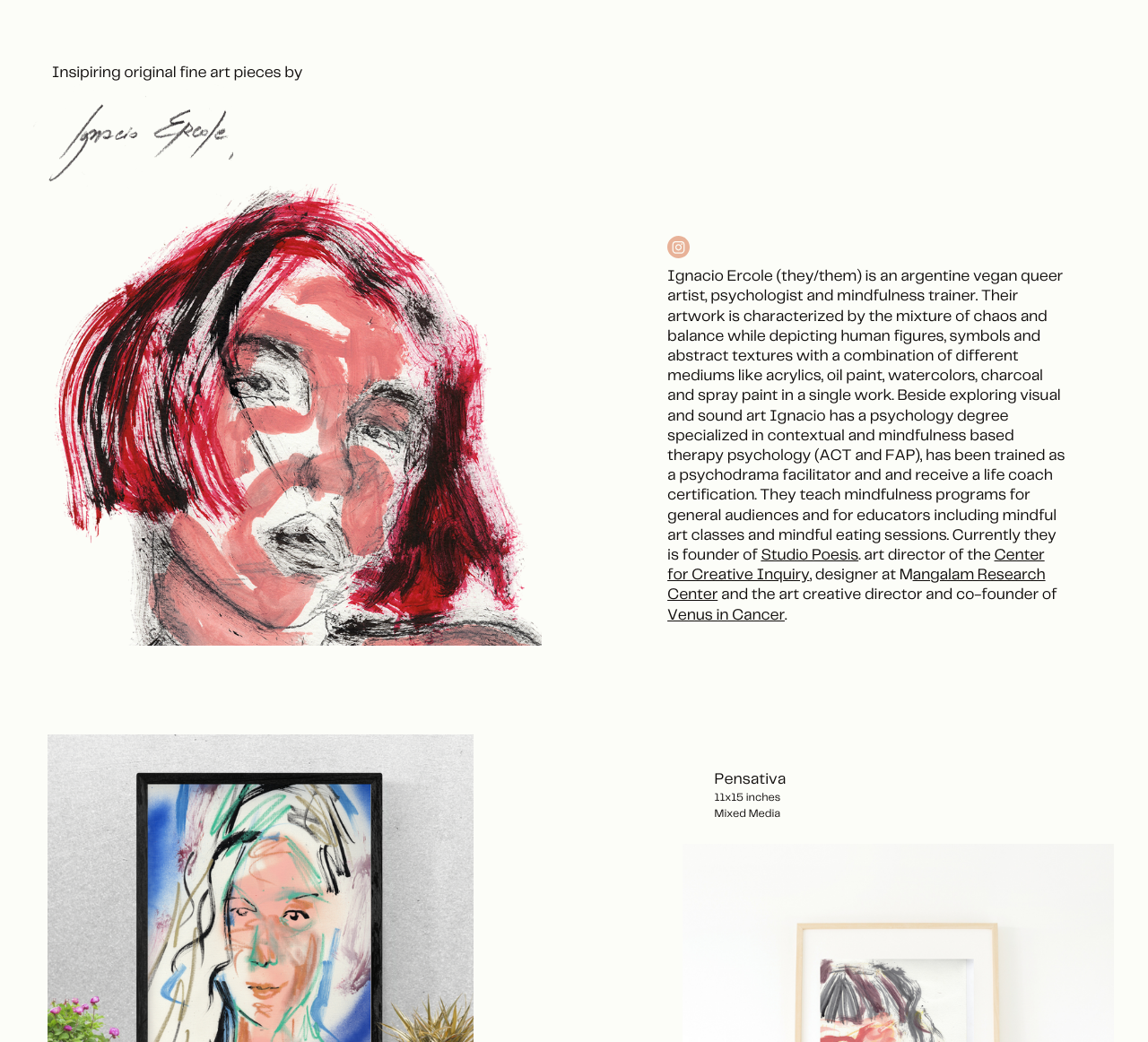Please give a one-word or short phrase response to the following question: 
What is the medium used in the artwork 'Pensativa'?

Mixed Media